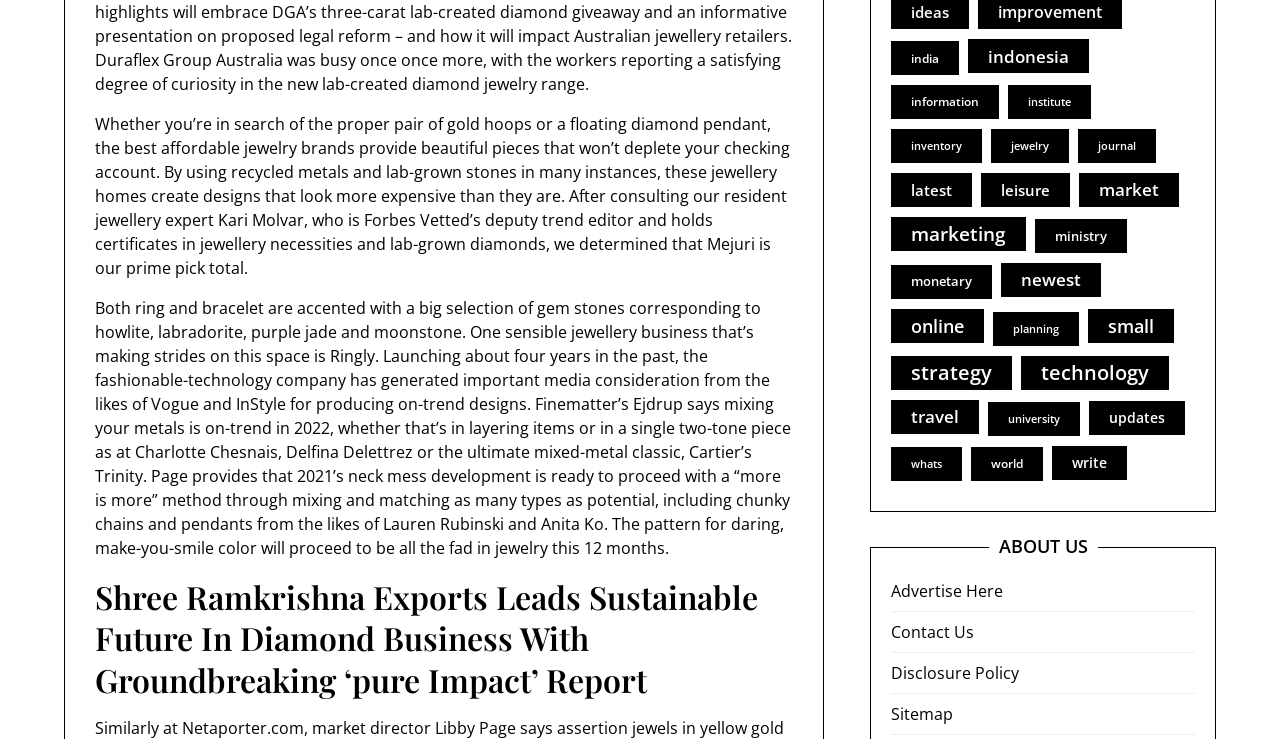Locate the bounding box coordinates of the element I should click to achieve the following instruction: "Read about 'Shree Ramkrishna Exports Leads Sustainable Future In Diamond Business With Groundbreaking ‘pure Impact’ Report'".

[0.074, 0.779, 0.62, 0.948]